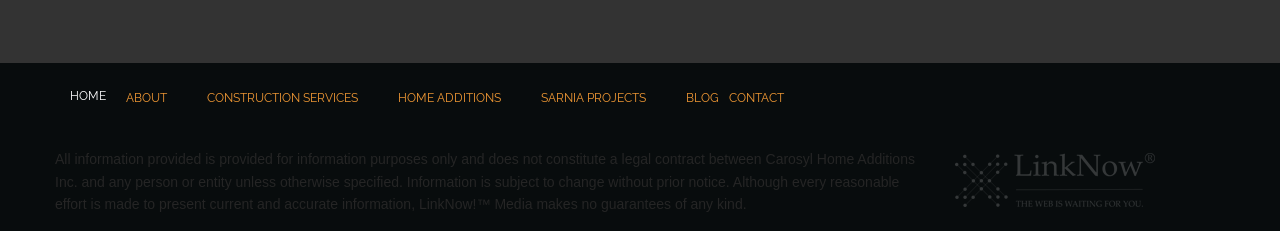What is the website hosted by? Using the information from the screenshot, answer with a single word or phrase.

LinkNow! Media